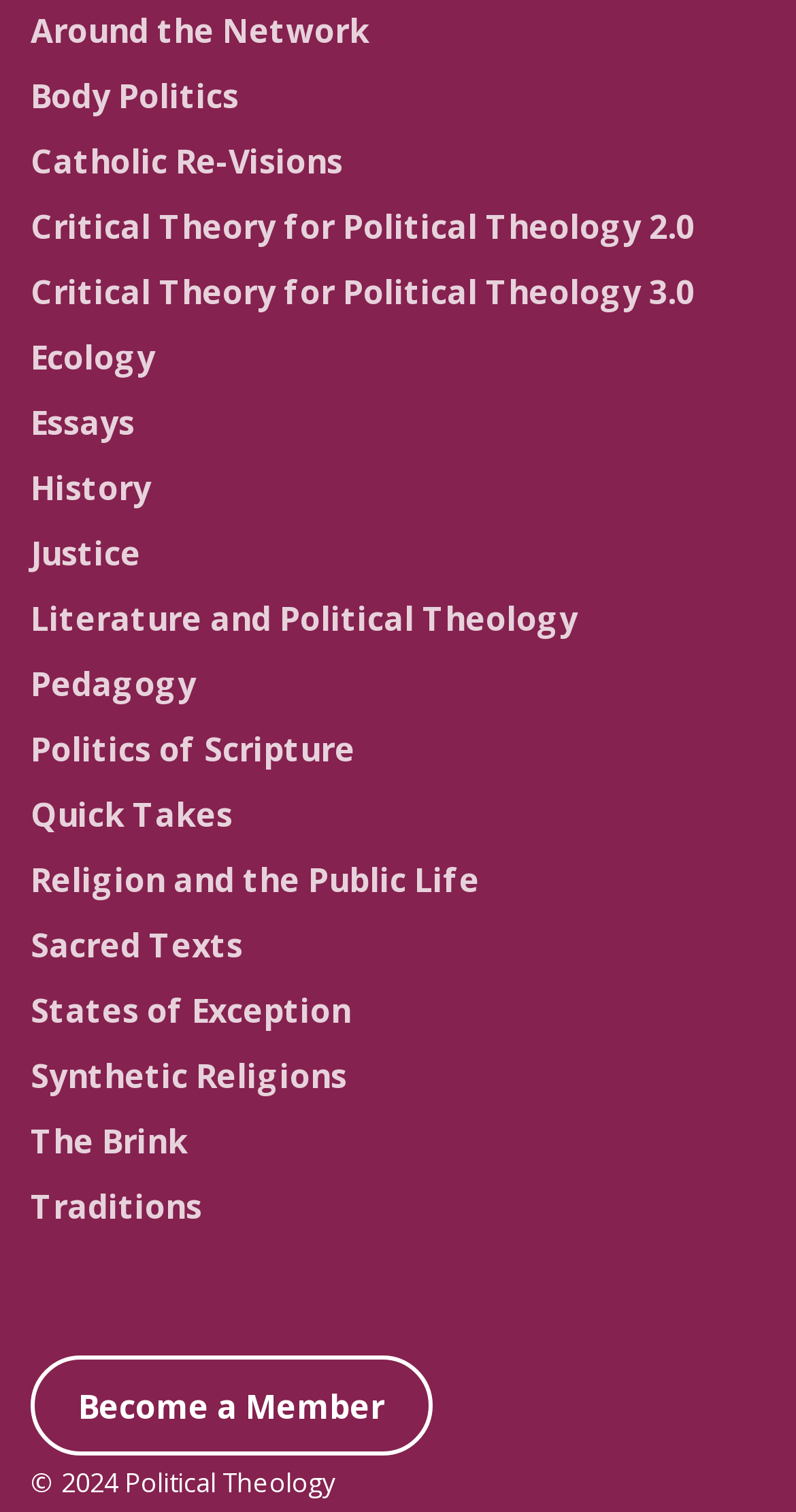Please locate the clickable area by providing the bounding box coordinates to follow this instruction: "visit Critical Theory for Political Theology 2.0".

[0.038, 0.135, 0.872, 0.165]